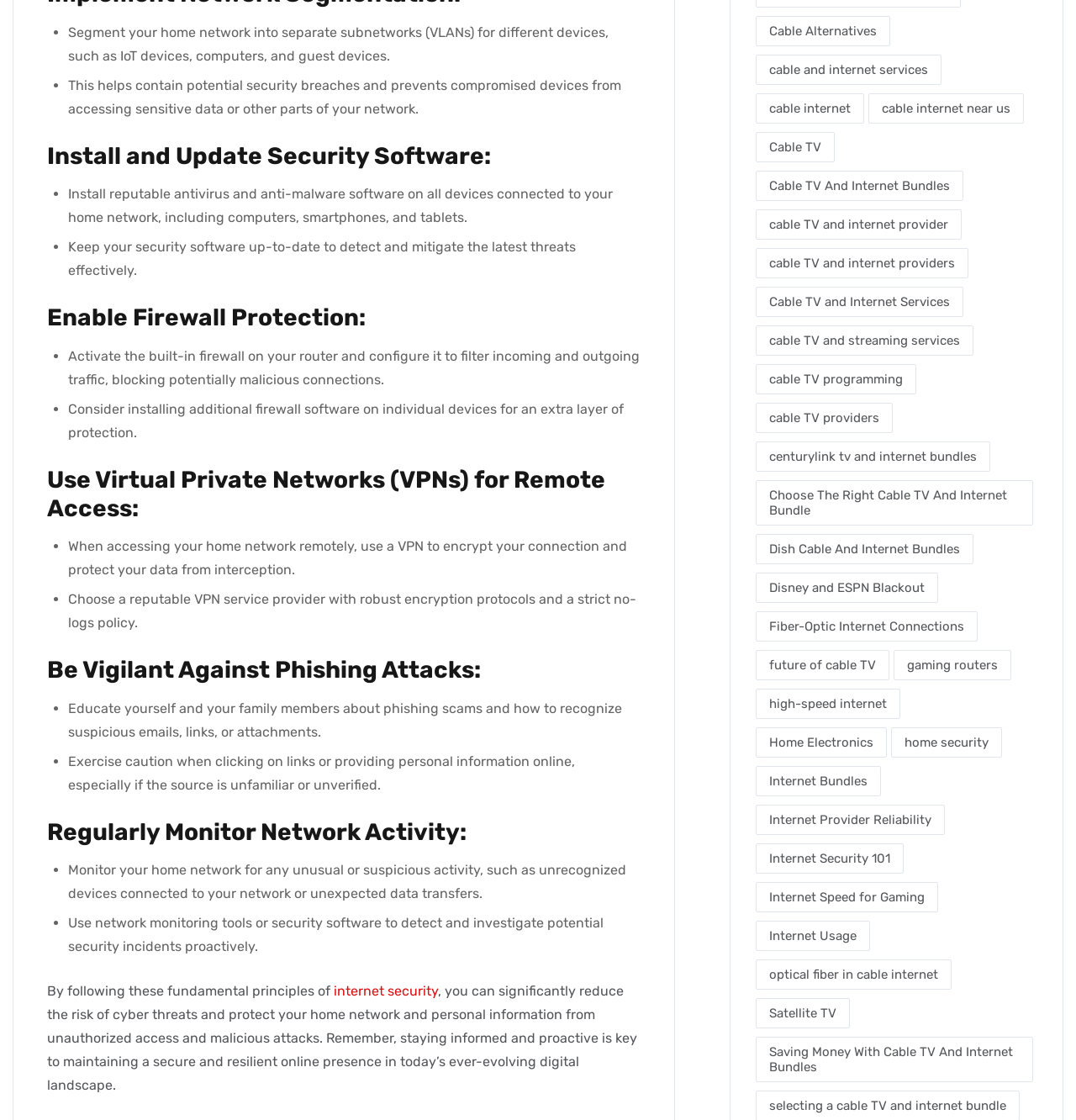Based on the image, please elaborate on the answer to the following question:
What is the purpose of segmenting a home network?

The purpose of segmenting a home network is to contain potential security breaches and prevent compromised devices from accessing sensitive data or other parts of the network, as mentioned in the first bullet point.